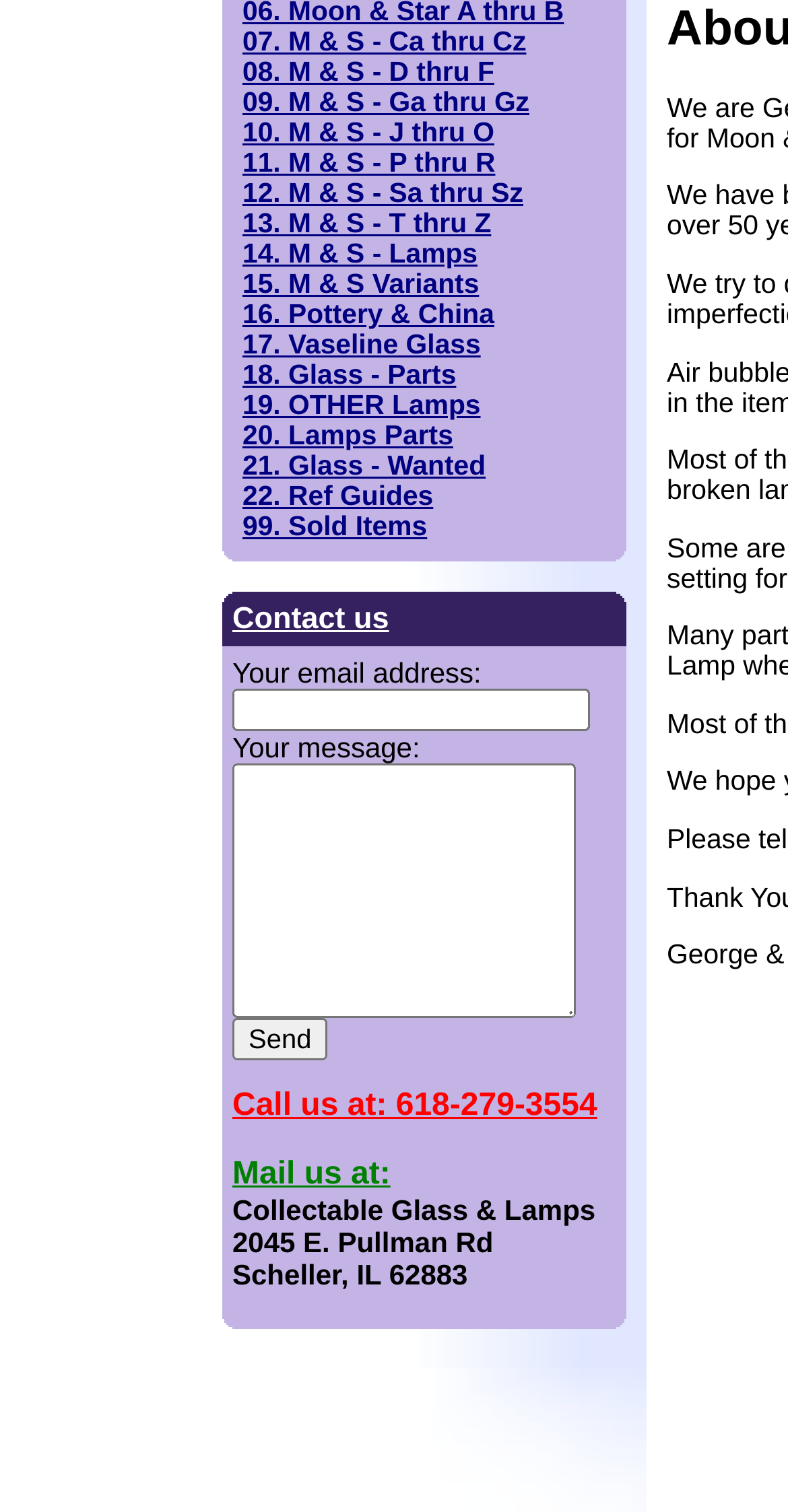Locate the bounding box of the UI element based on this description: "parent_node: Your email address: value="Send"". Provide four float numbers between 0 and 1 as [left, top, right, bottom].

[0.295, 0.673, 0.416, 0.701]